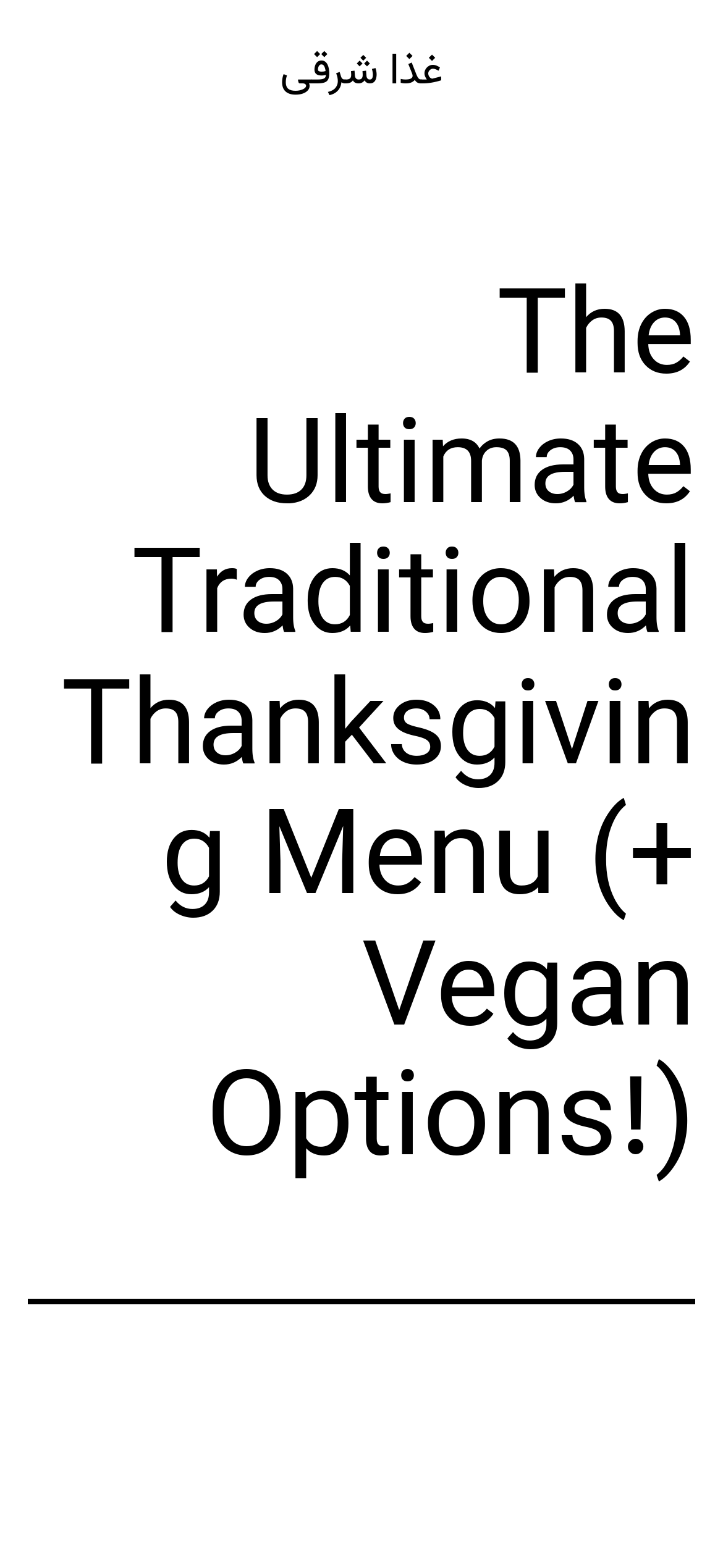Provide the bounding box coordinates of the HTML element described by the text: "غذا شرقی". The coordinates should be in the format [left, top, right, bottom] with values between 0 and 1.

[0.387, 0.022, 0.613, 0.068]